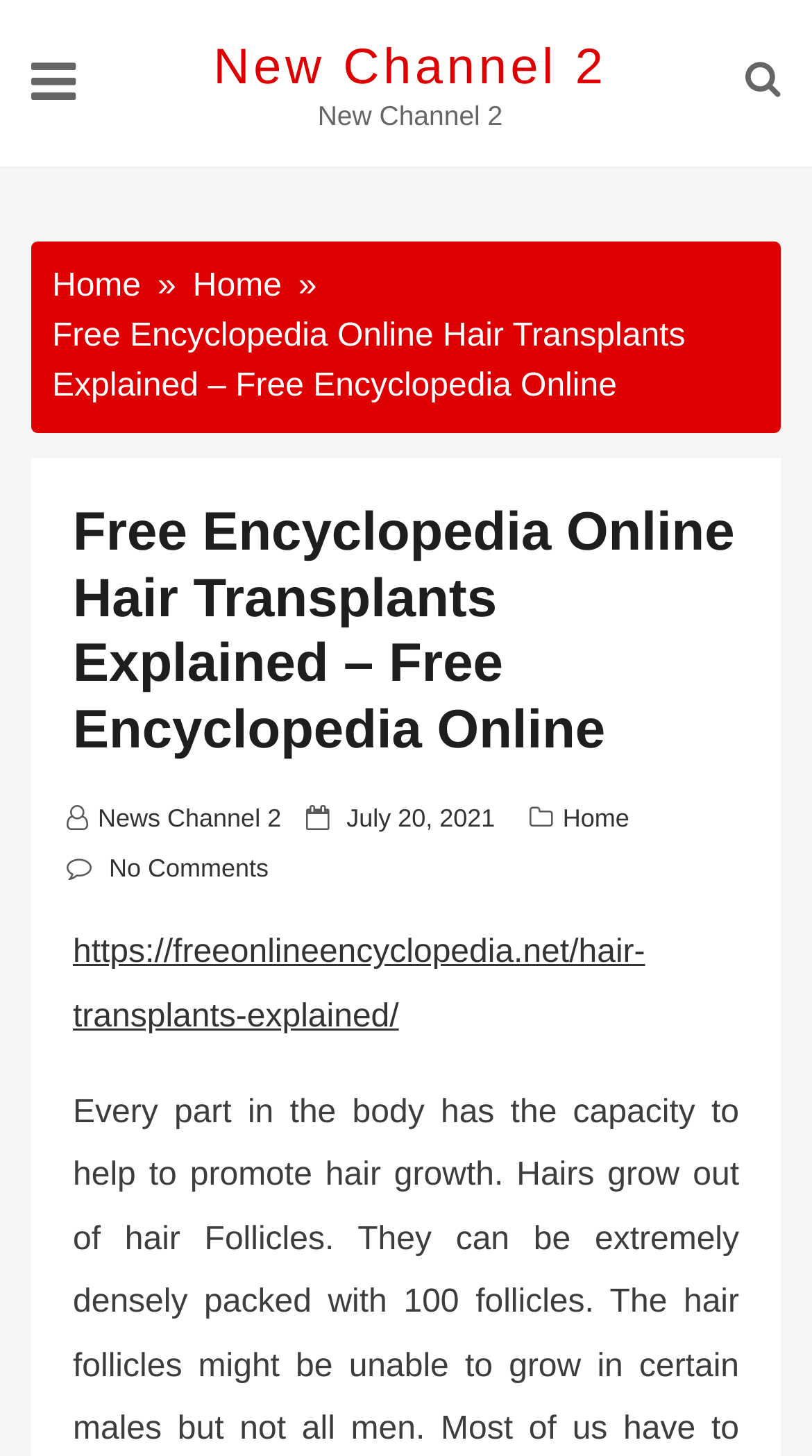Show me the bounding box coordinates of the clickable region to achieve the task as per the instruction: "read article posted on July 20, 2021".

[0.427, 0.552, 0.61, 0.572]